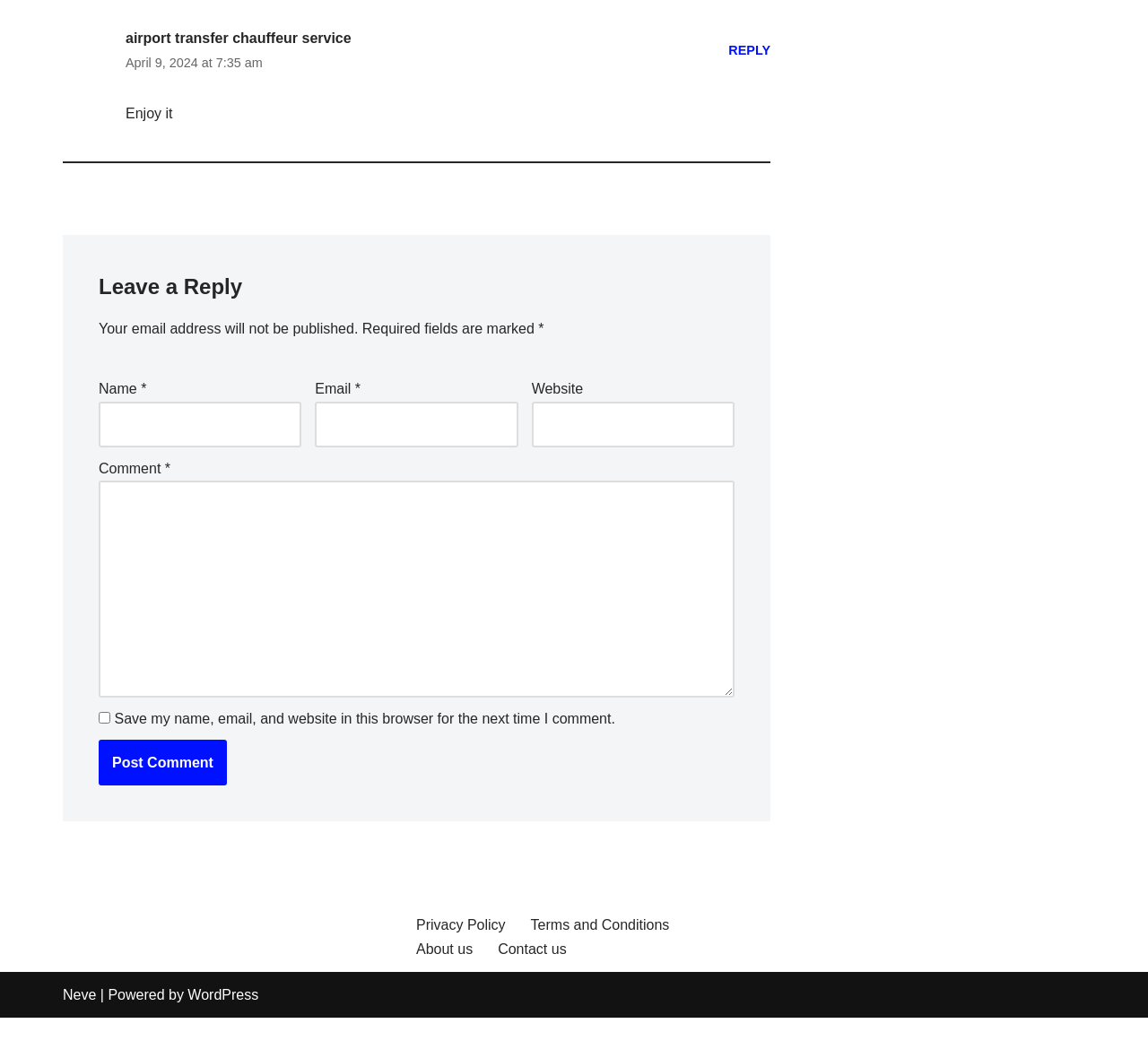Identify the coordinates of the bounding box for the element that must be clicked to accomplish the instruction: "Visit the Privacy Policy page".

[0.362, 0.863, 0.44, 0.886]